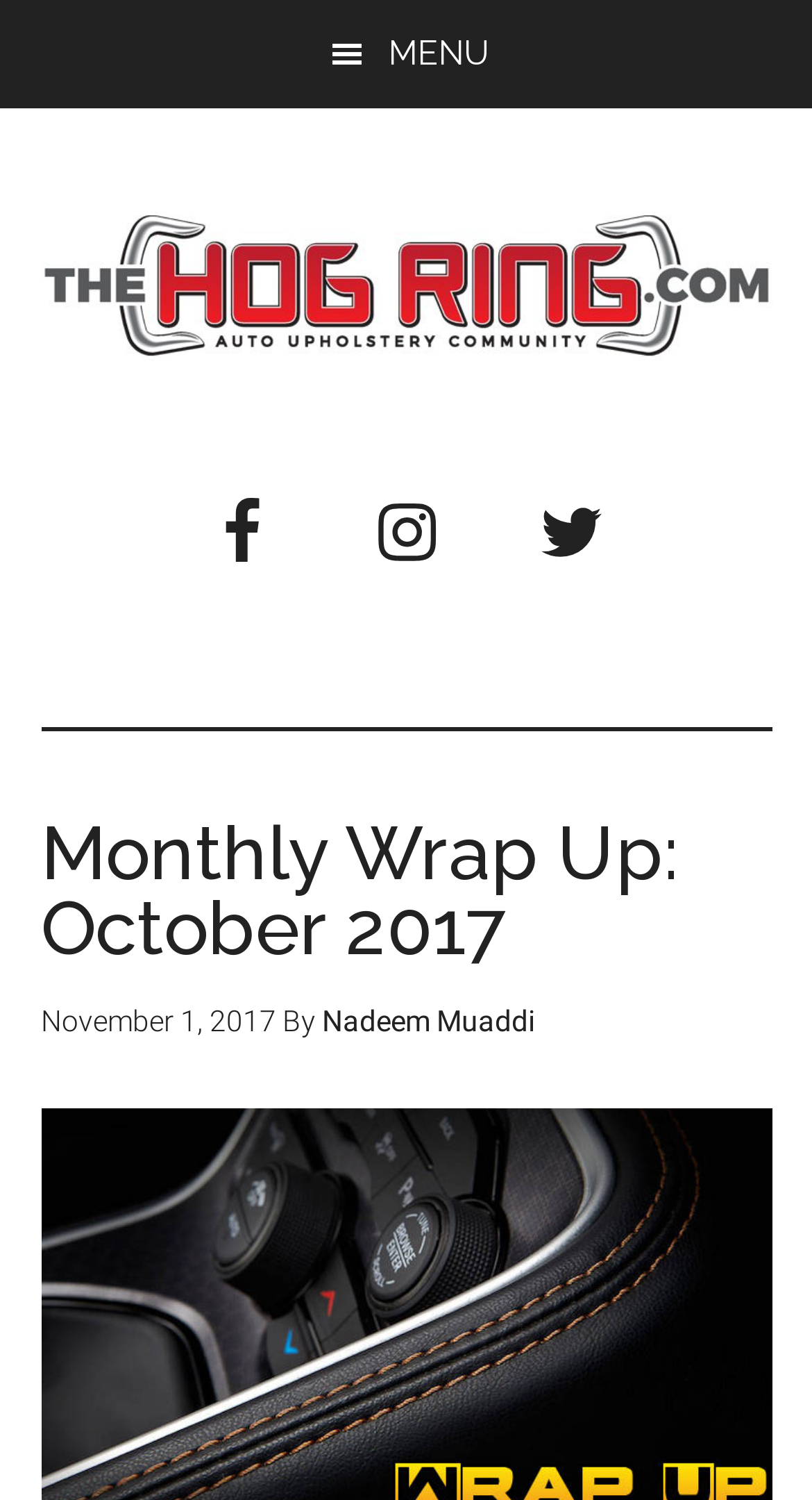Can you extract the headline from the webpage for me?

Monthly Wrap Up: October 2017